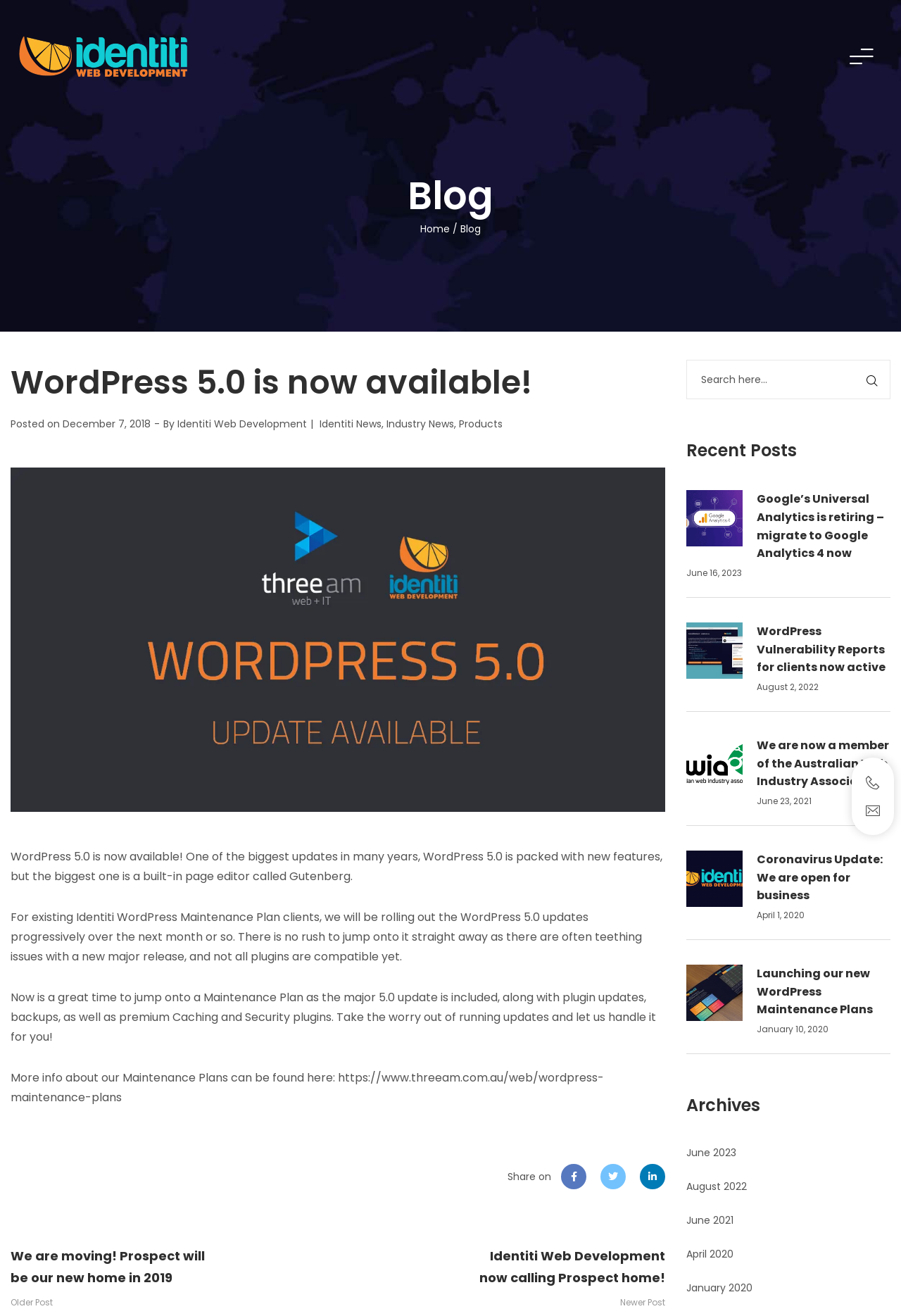Please determine the bounding box coordinates of the element's region to click in order to carry out the following instruction: "Share this post on social media". The coordinates should be four float numbers between 0 and 1, i.e., [left, top, right, bottom].

[0.563, 0.889, 0.615, 0.899]